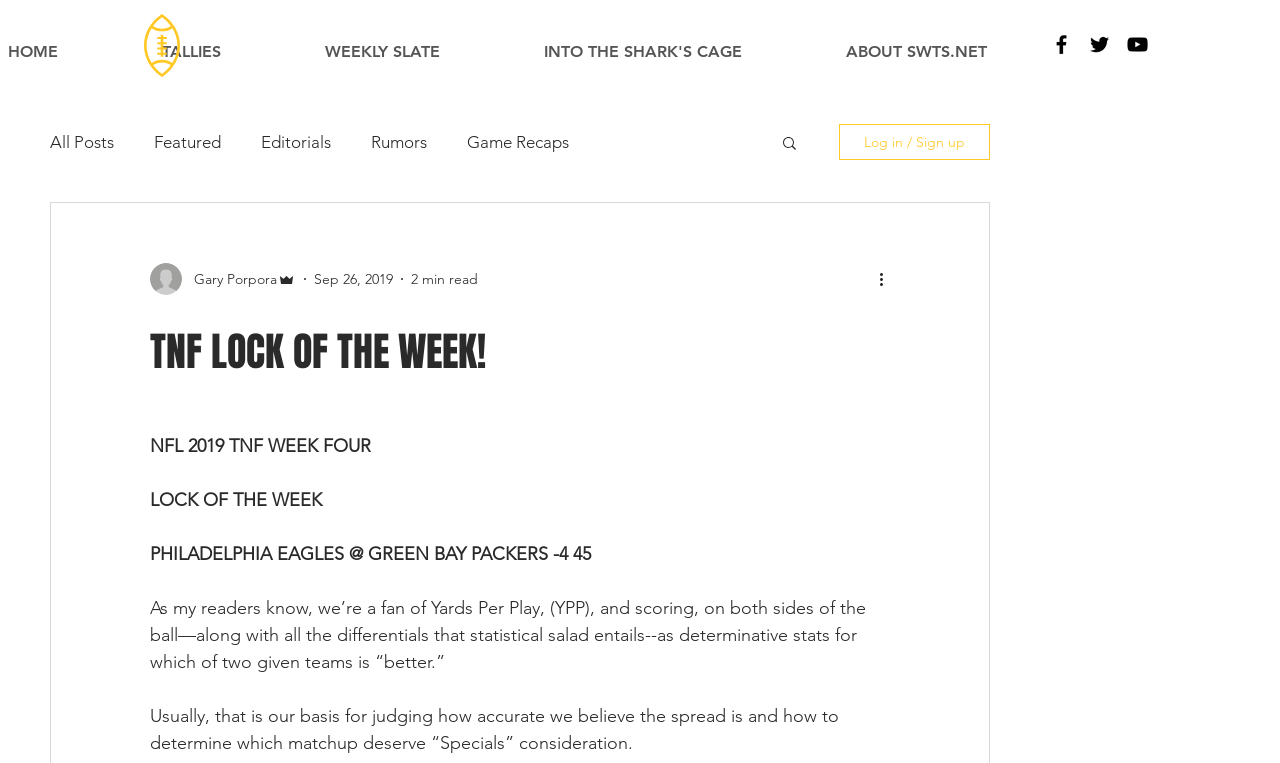Provide the bounding box coordinates of the HTML element described by the text: "INTO THE SHARK'S CAGE". The coordinates should be in the format [left, top, right, bottom] with values between 0 and 1.

[0.384, 0.043, 0.62, 0.092]